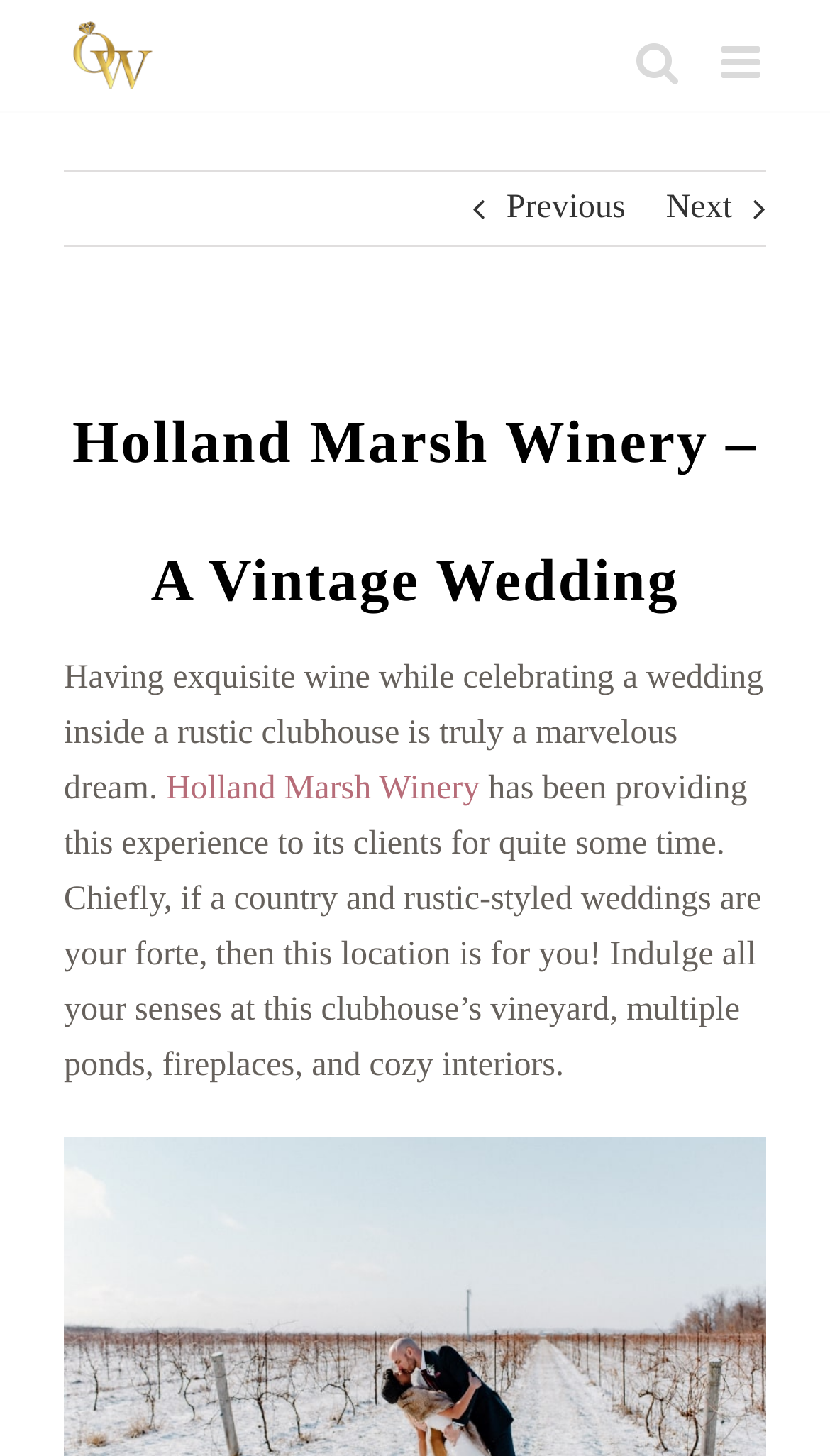Utilize the details in the image to give a detailed response to the question: What is the logo of the website?

This question can be answered by looking at the navigation menu on the webpage, which has an image element with the description 'Origin Weddings Logo'. This indicates that the logo of the website is the Origin Weddings Logo.